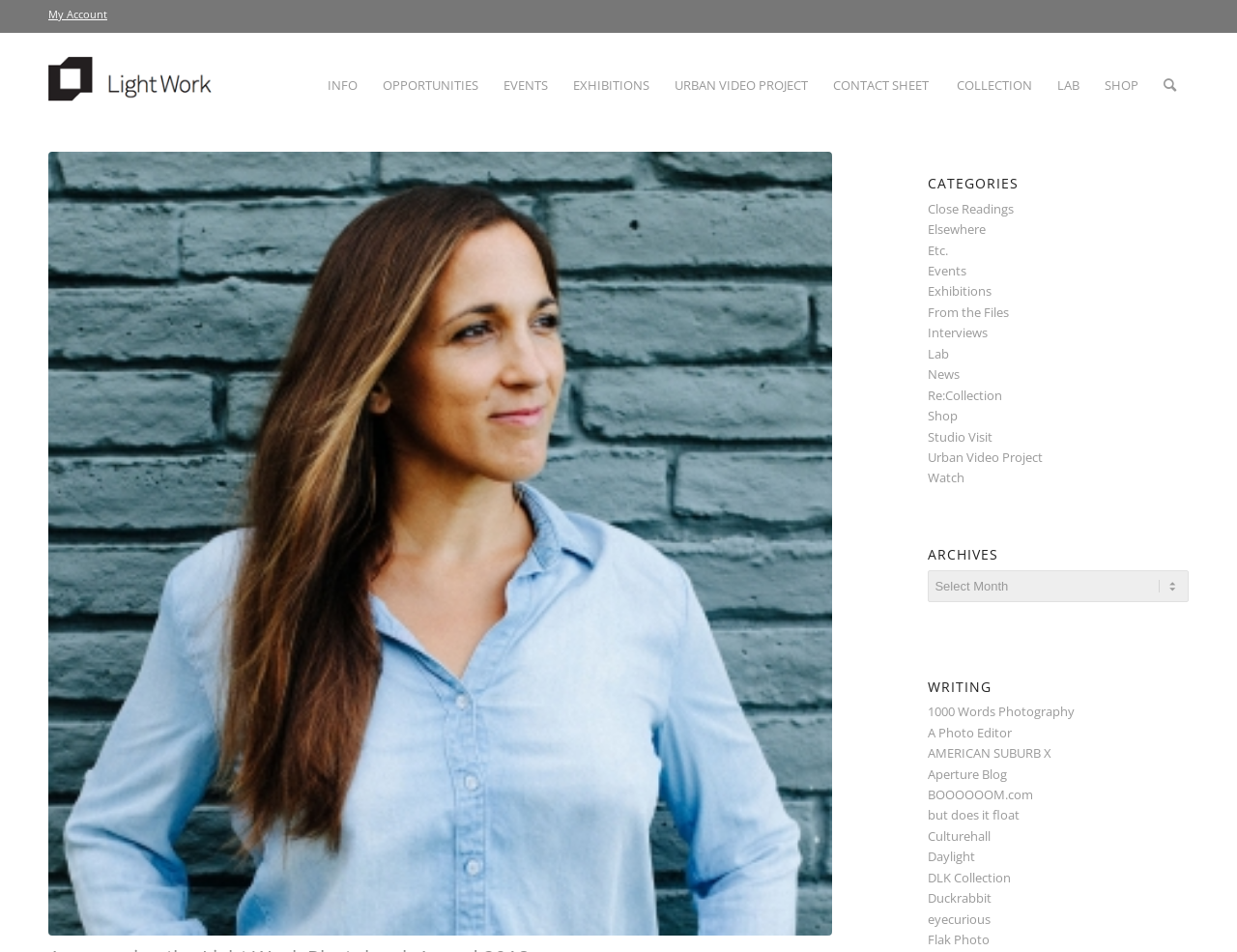What is the category of links listed under 'CATEGORIES'?
By examining the image, provide a one-word or phrase answer.

Various photography-related topics